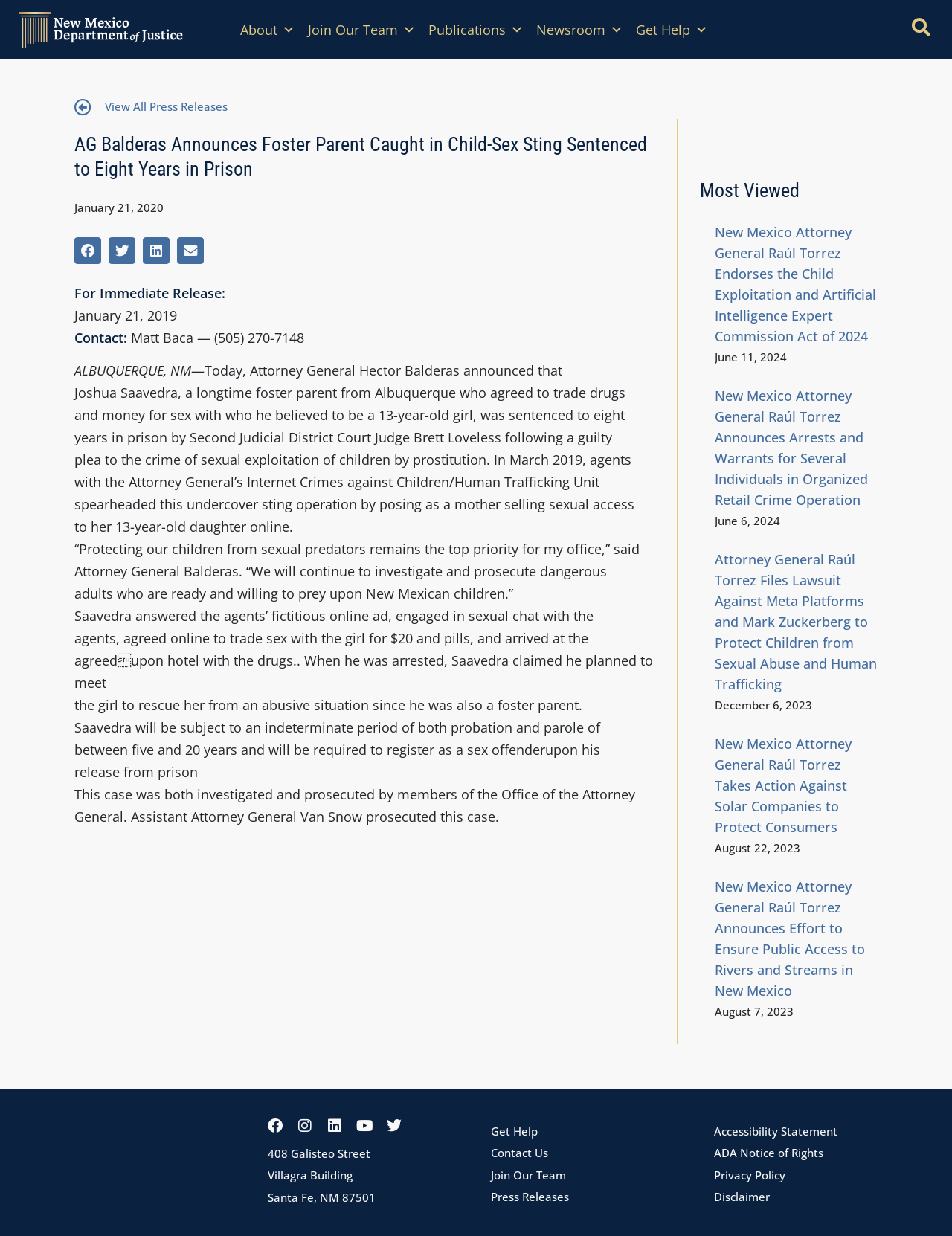What is the name of the unit that spearheaded the undercover sting operation? Using the information from the screenshot, answer with a single word or phrase.

Internet Crimes against Children/Human Trafficking Unit